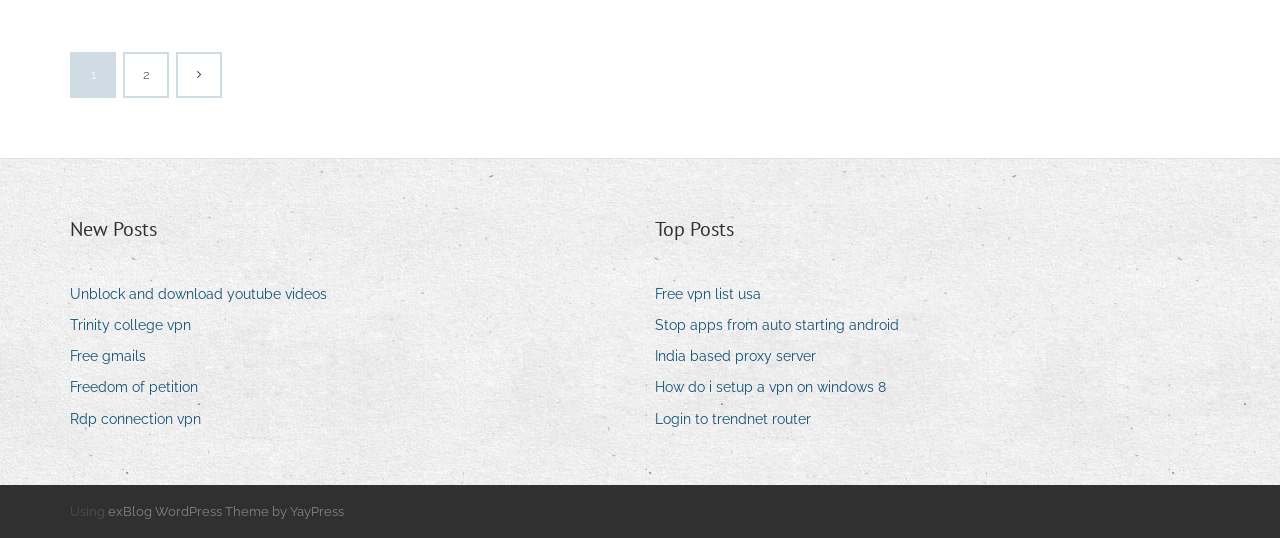Please determine the bounding box coordinates for the element that should be clicked to follow these instructions: "View 'Unblock and download youtube videos'".

[0.055, 0.522, 0.267, 0.573]